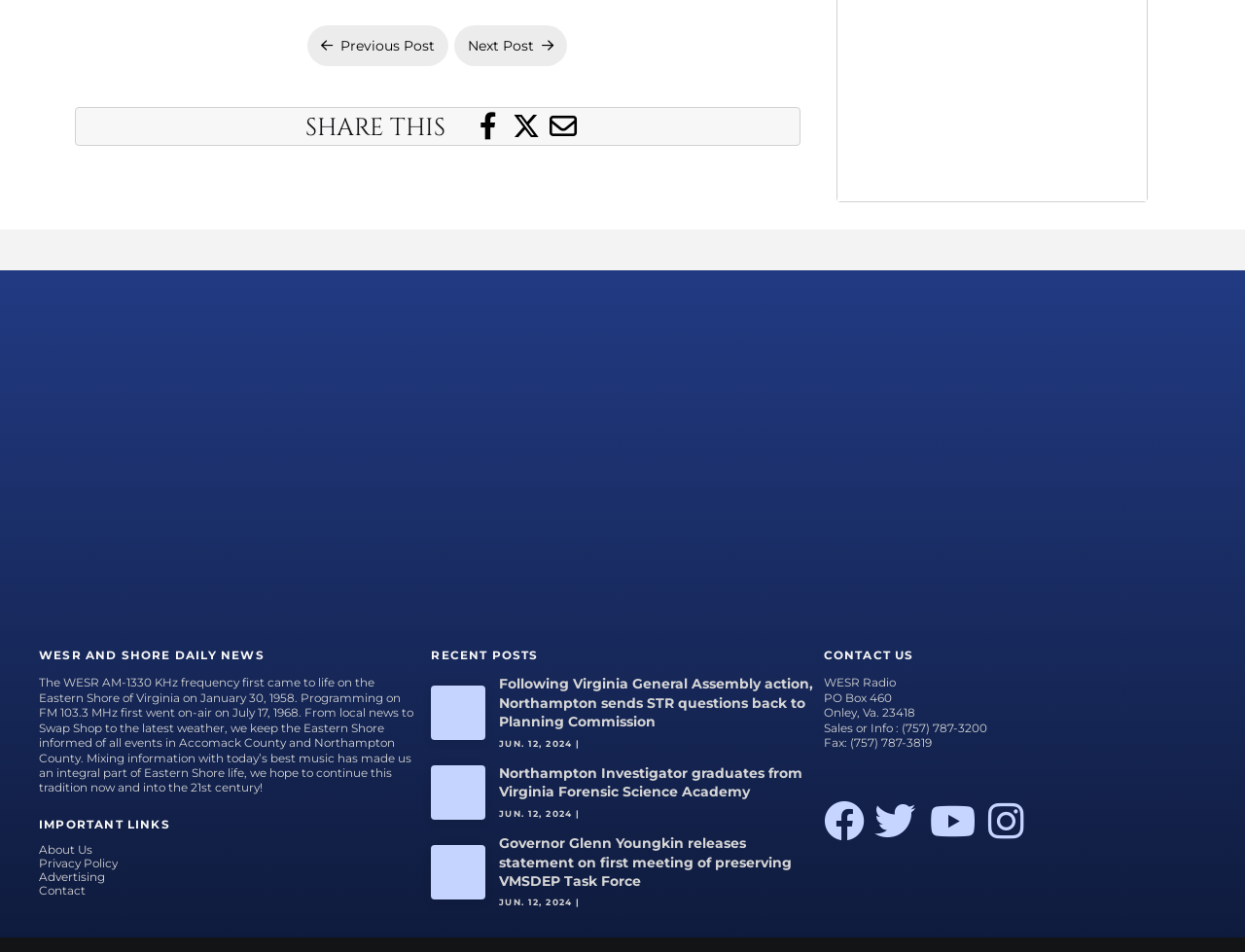Determine the bounding box coordinates of the clickable region to execute the instruction: "Visit the 'About Us' page". The coordinates should be four float numbers between 0 and 1, denoted as [left, top, right, bottom].

[0.031, 0.886, 0.074, 0.901]